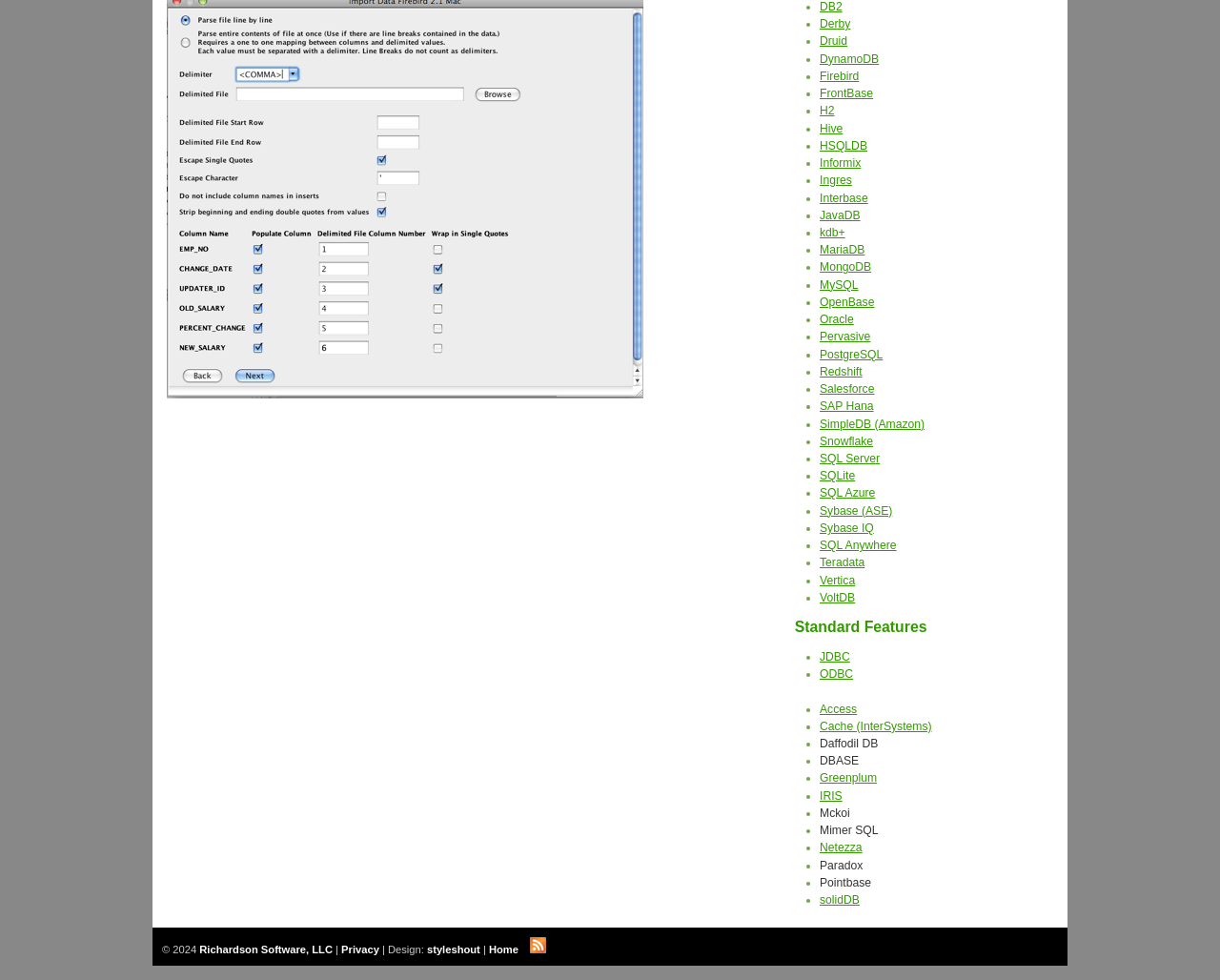Identify the bounding box coordinates of the HTML element based on this description: "Derby".

[0.672, 0.018, 0.697, 0.031]